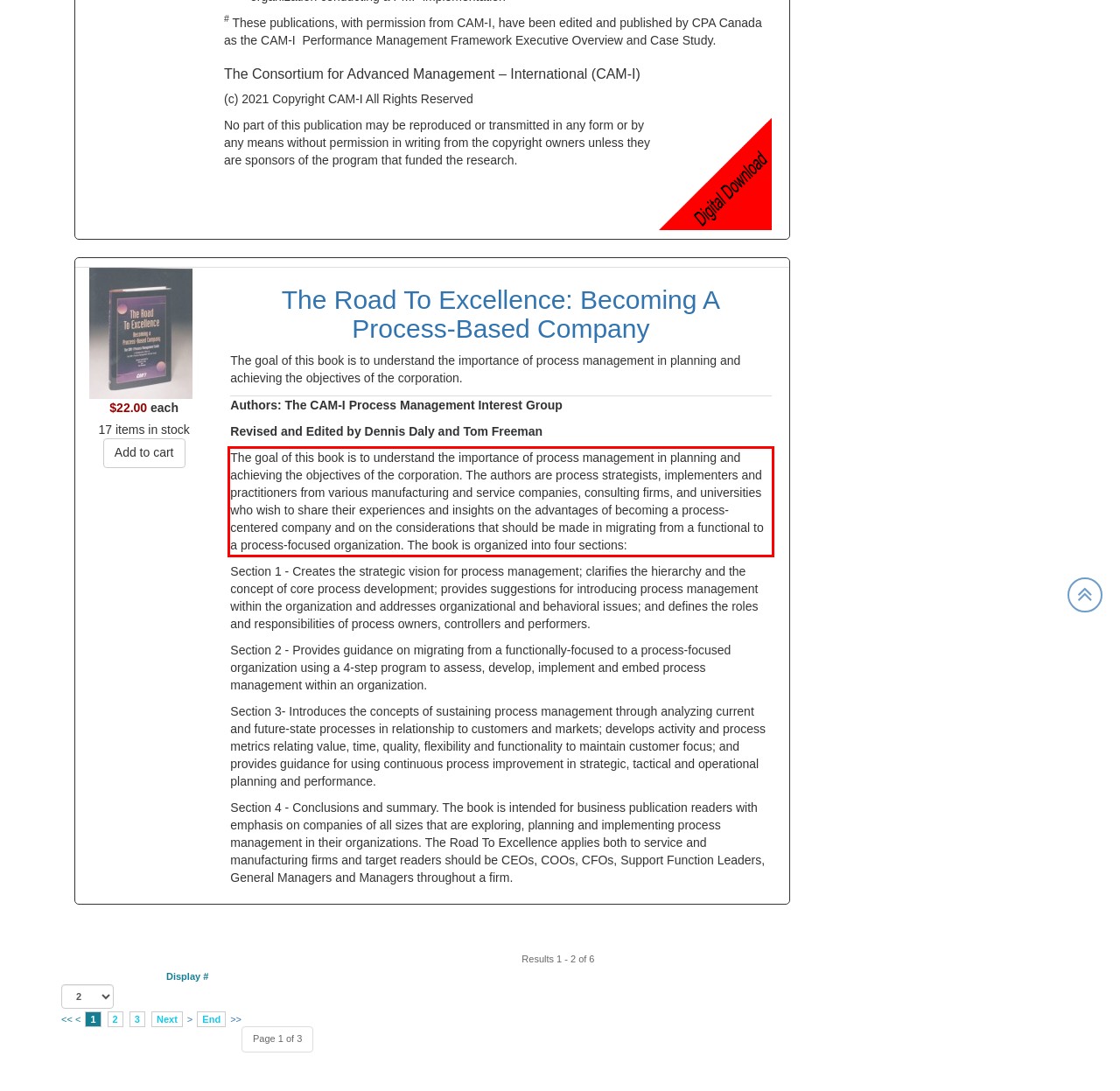With the given screenshot of a webpage, locate the red rectangle bounding box and extract the text content using OCR.

The goal of this book is to understand the importance of process management in planning and achieving the objectives of the corporation. The authors are process strategists, implementers and practitioners from various manufacturing and service companies, consulting firms, and universities who wish to share their experiences and insights on the advantages of becoming a process-centered company and on the considerations that should be made in migrating from a functional to a process-focused organization. The book is organized into four sections: